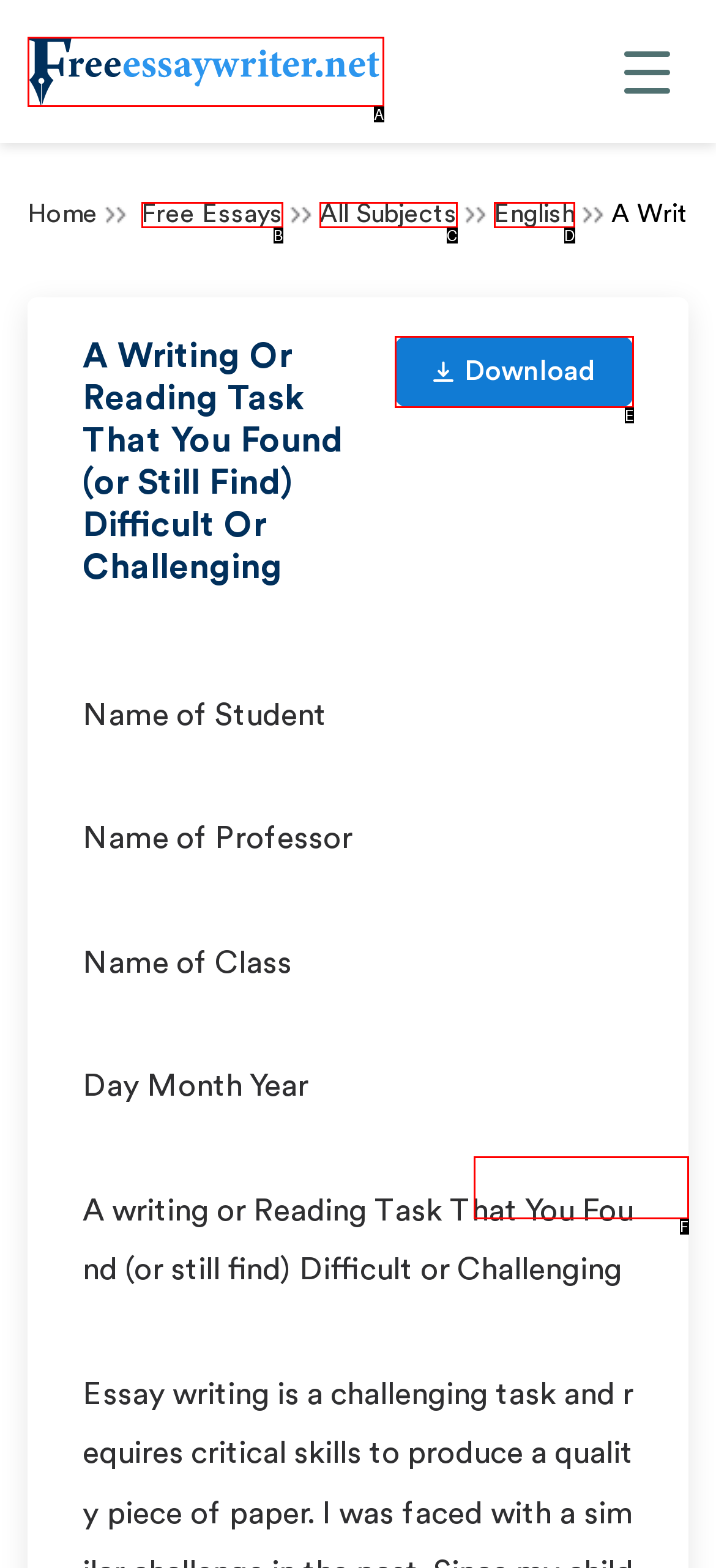Choose the option that matches the following description: All Subjects
Answer with the letter of the correct option.

C